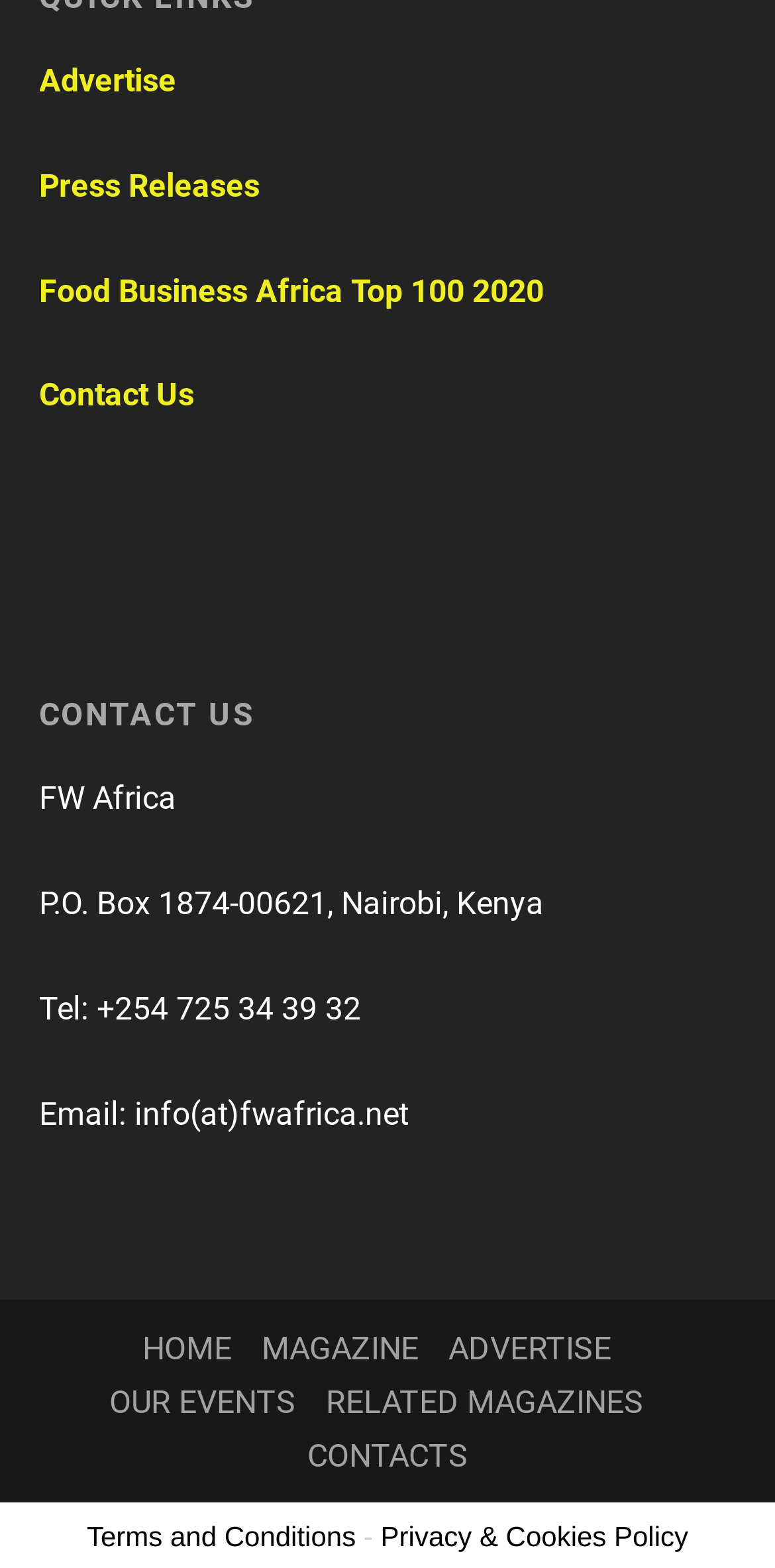Use a single word or phrase to respond to the question:
What is the phone number?

+254 725 34 39 32